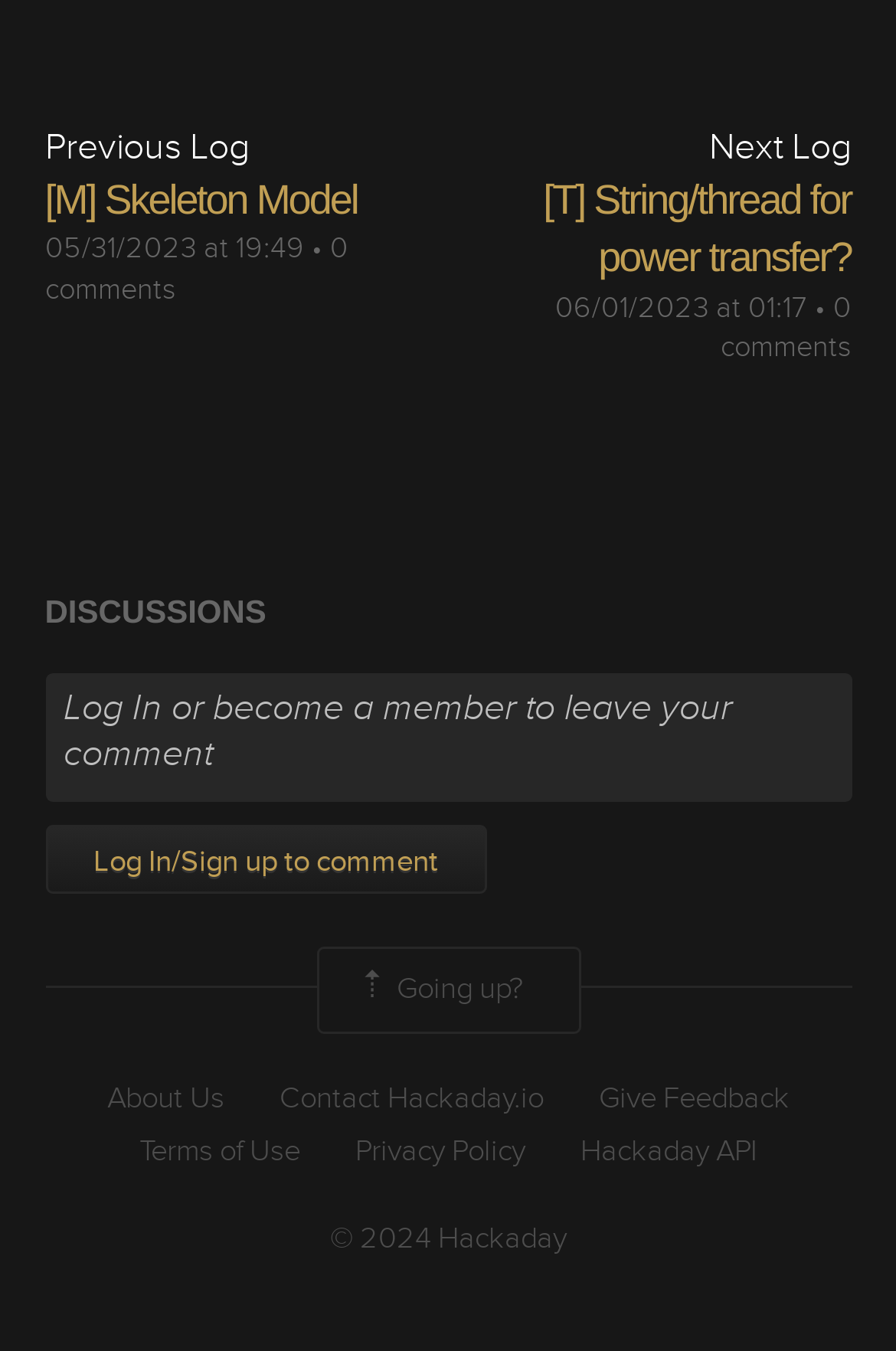Please predict the bounding box coordinates of the element's region where a click is necessary to complete the following instruction: "View previous log". The coordinates should be represented by four float numbers between 0 and 1, i.e., [left, top, right, bottom].

[0.05, 0.091, 0.278, 0.125]